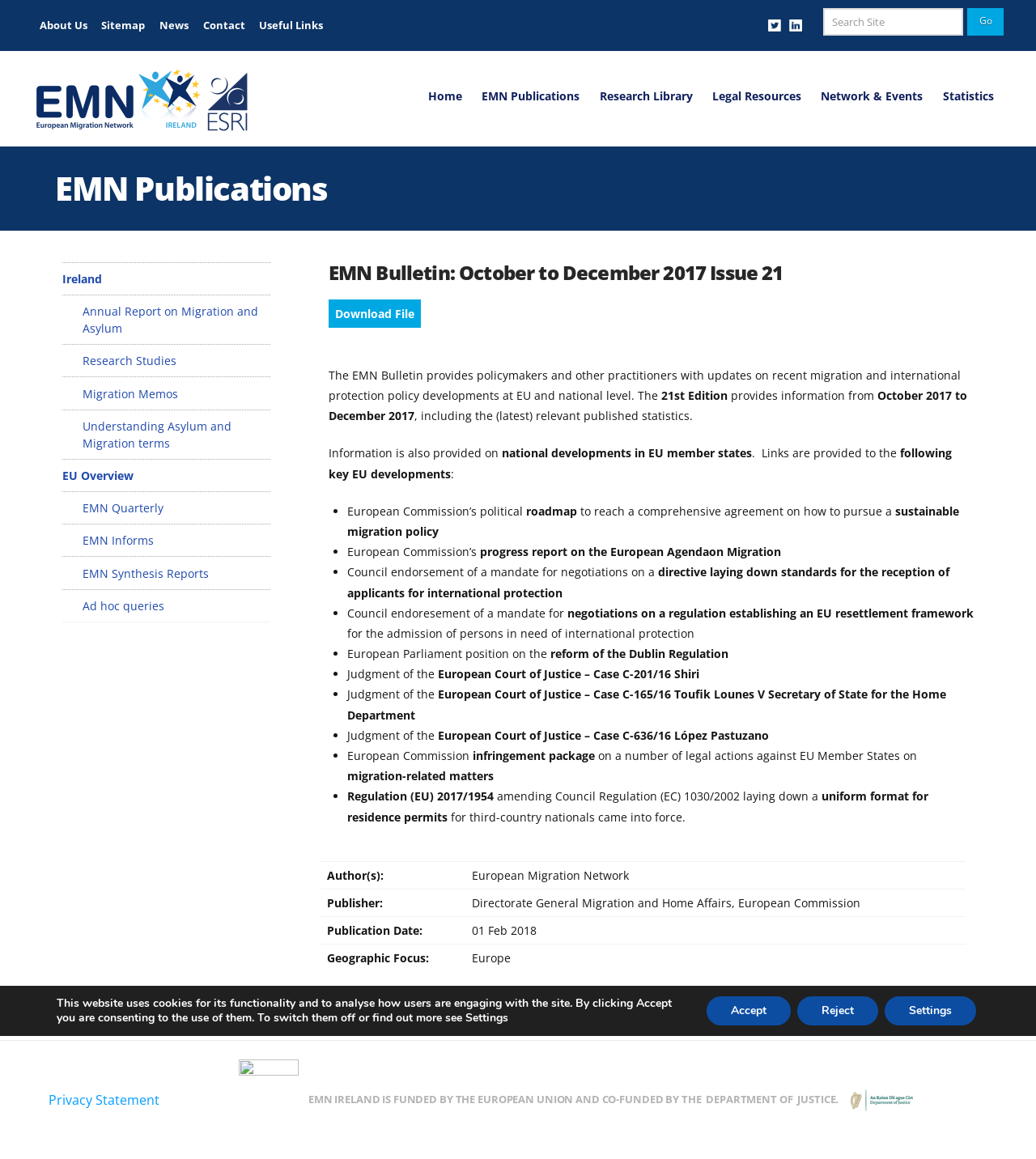Determine the bounding box coordinates for the clickable element to execute this instruction: "Click on the 'Go' button". Provide the coordinates as four float numbers between 0 and 1, i.e., [left, top, right, bottom].

[0.934, 0.007, 0.969, 0.031]